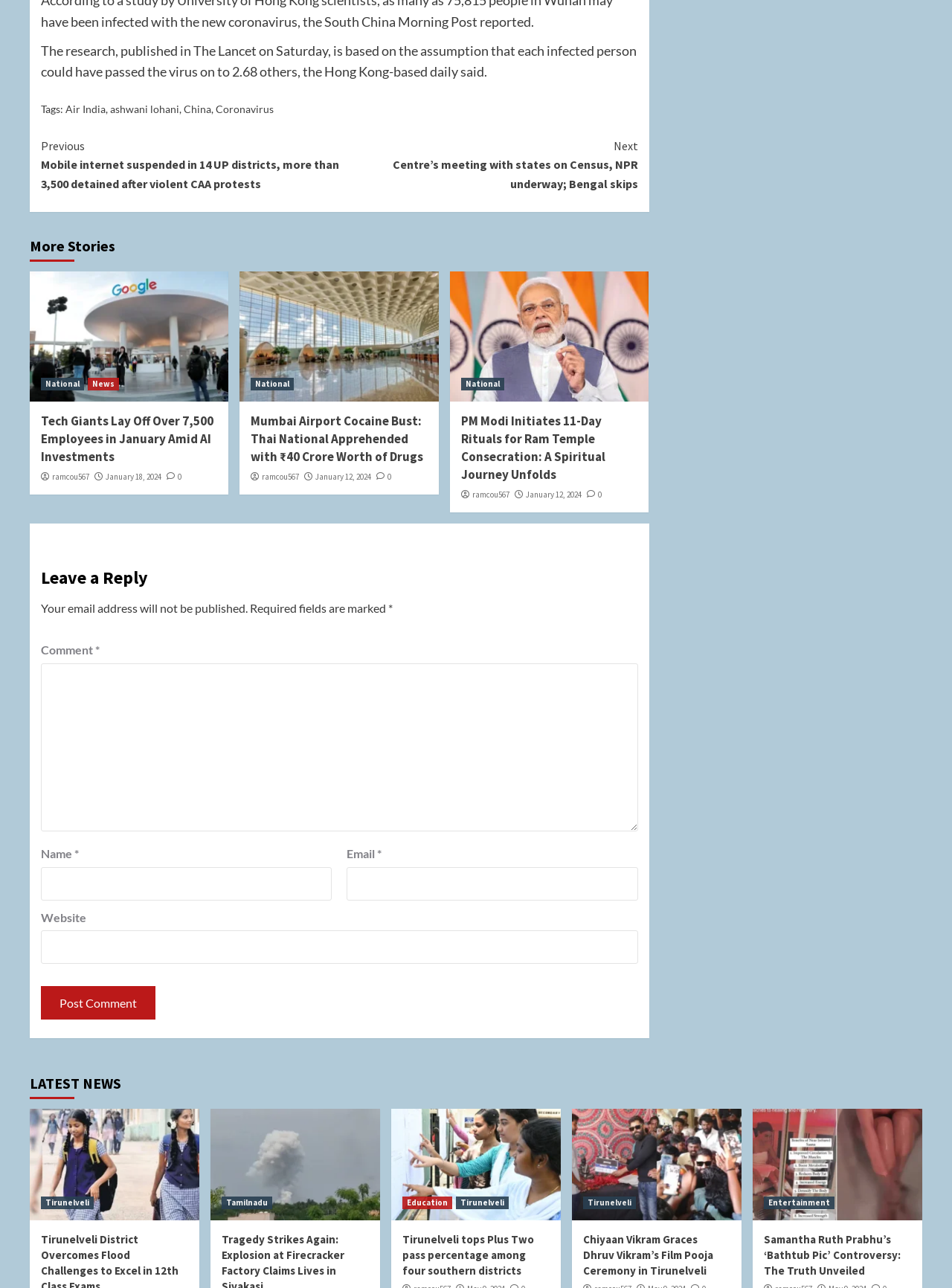What is the topic of the latest news?
Give a thorough and detailed response to the question.

I determined the answer by looking at the heading element with the text 'LATEST NEWS' at the bottom of the webpage, which suggests that the topic of the latest news is being discussed.